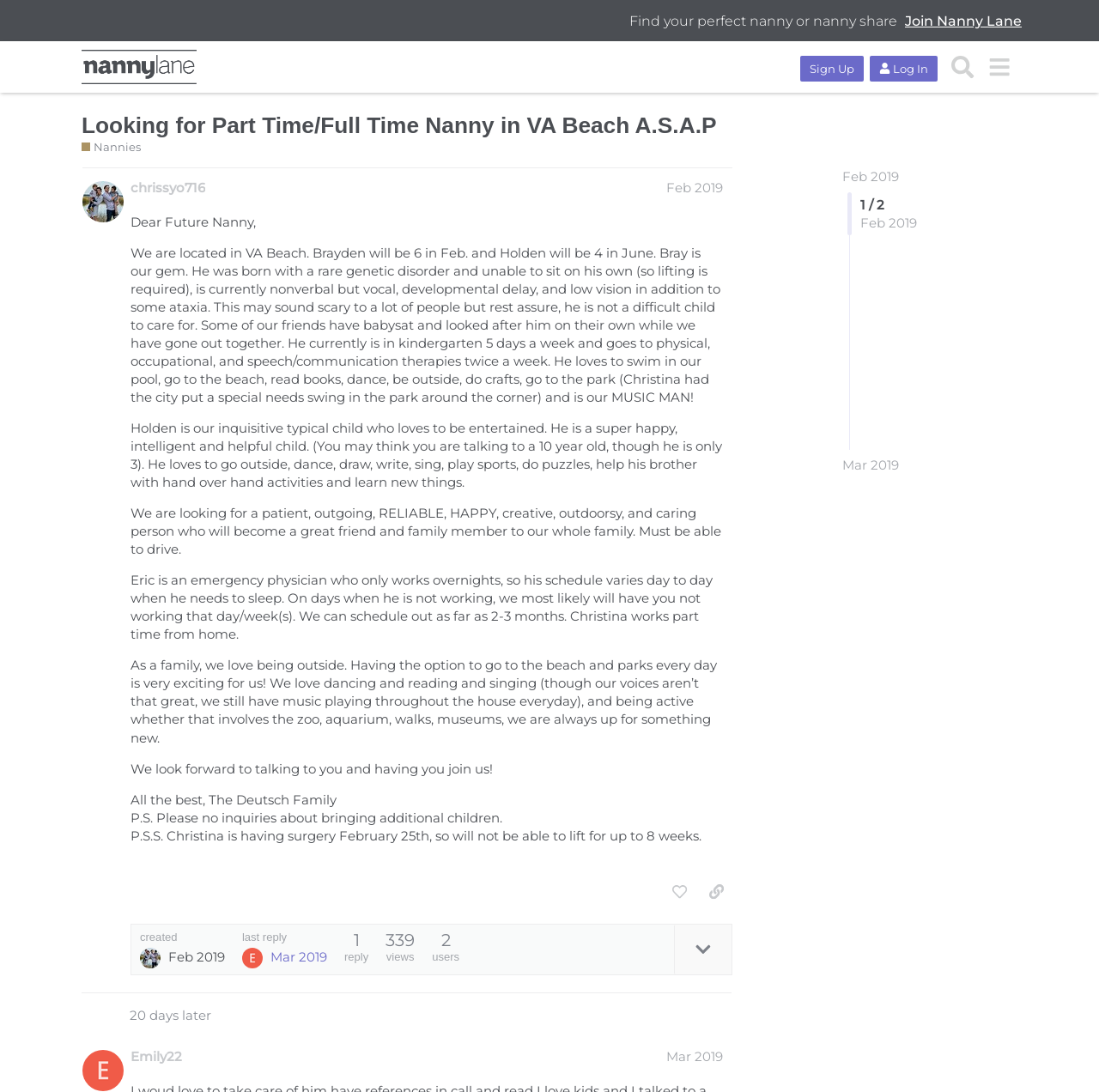Predict the bounding box of the UI element that fits this description: "Nannies".

[0.074, 0.127, 0.128, 0.142]